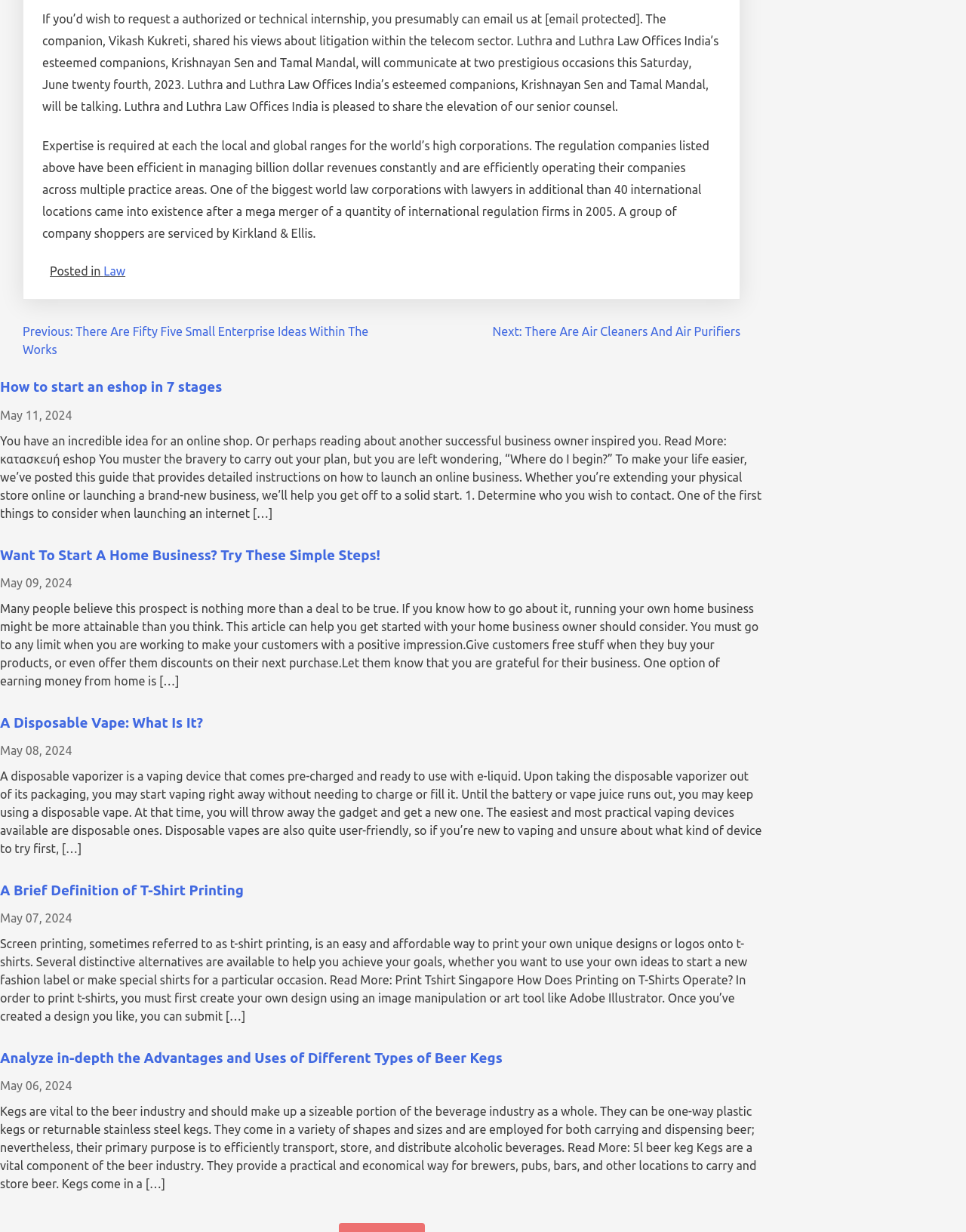Please provide the bounding box coordinates for the element that needs to be clicked to perform the instruction: "Call coquine![design] at +34 600230999". The coordinates must consist of four float numbers between 0 and 1, formatted as [left, top, right, bottom].

None